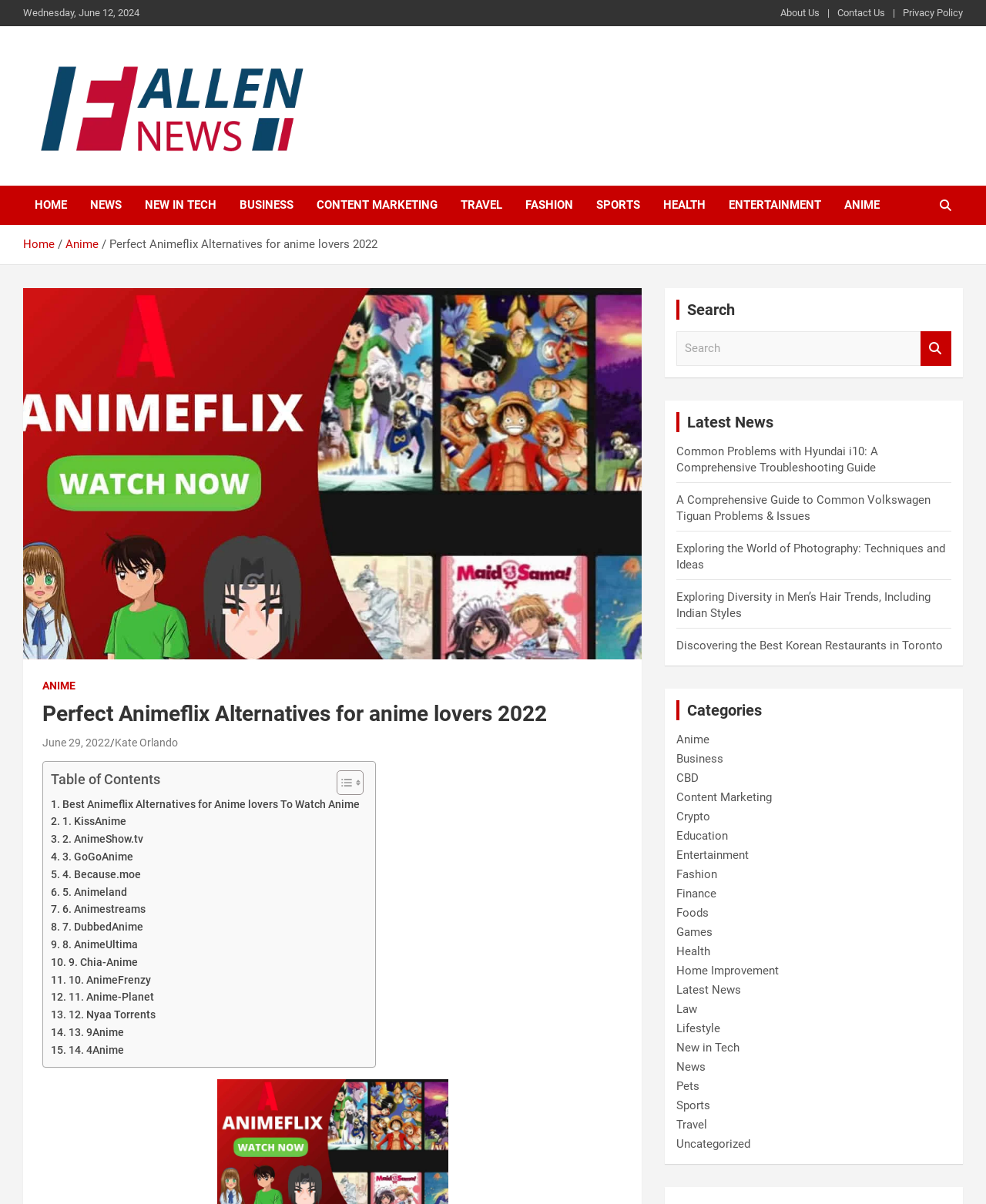Please determine the bounding box coordinates of the clickable area required to carry out the following instruction: "Search for anime". The coordinates must be four float numbers between 0 and 1, represented as [left, top, right, bottom].

[0.686, 0.275, 0.934, 0.304]